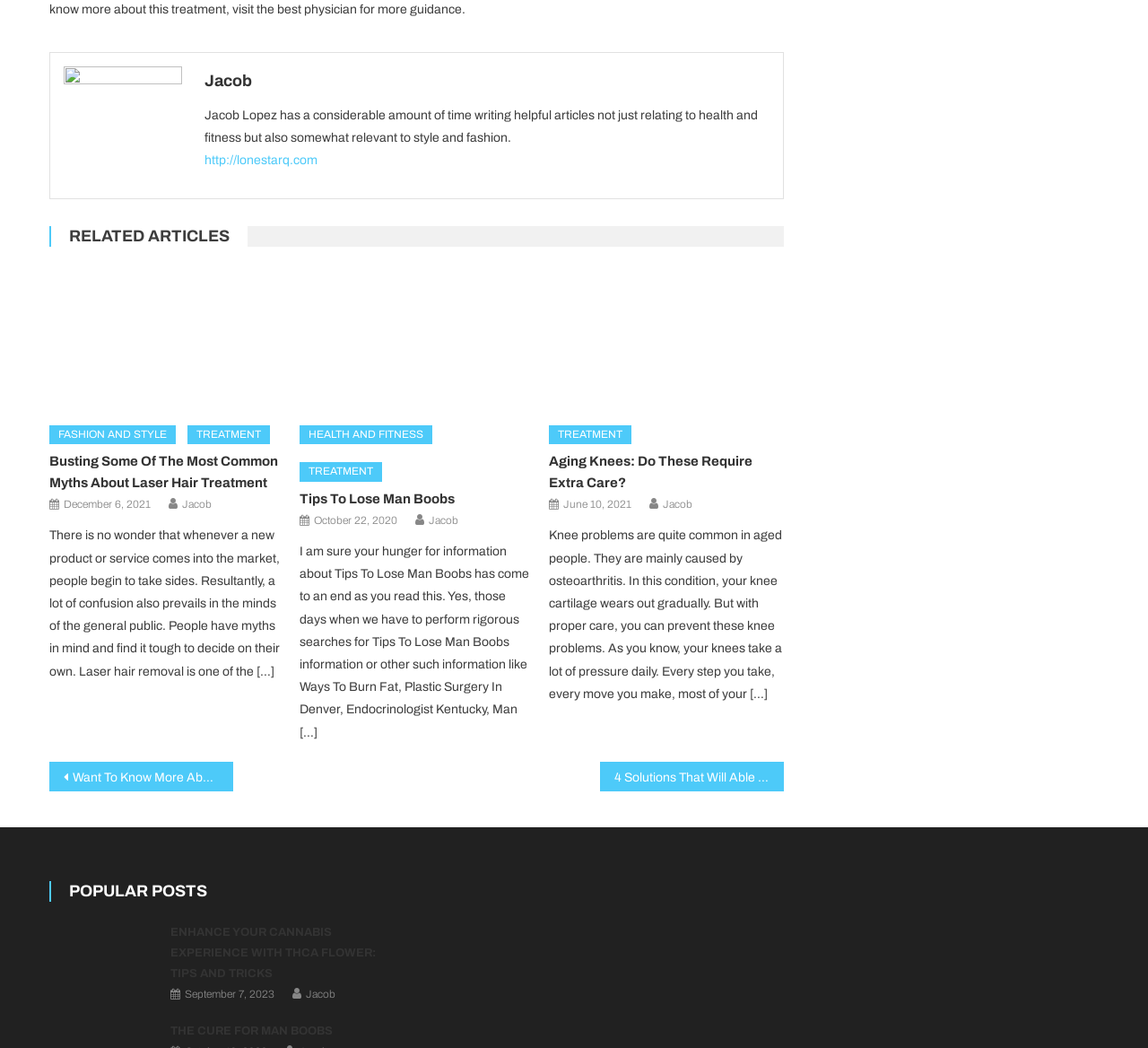Highlight the bounding box coordinates of the element you need to click to perform the following instruction: "Call 1800-103-5499."

None